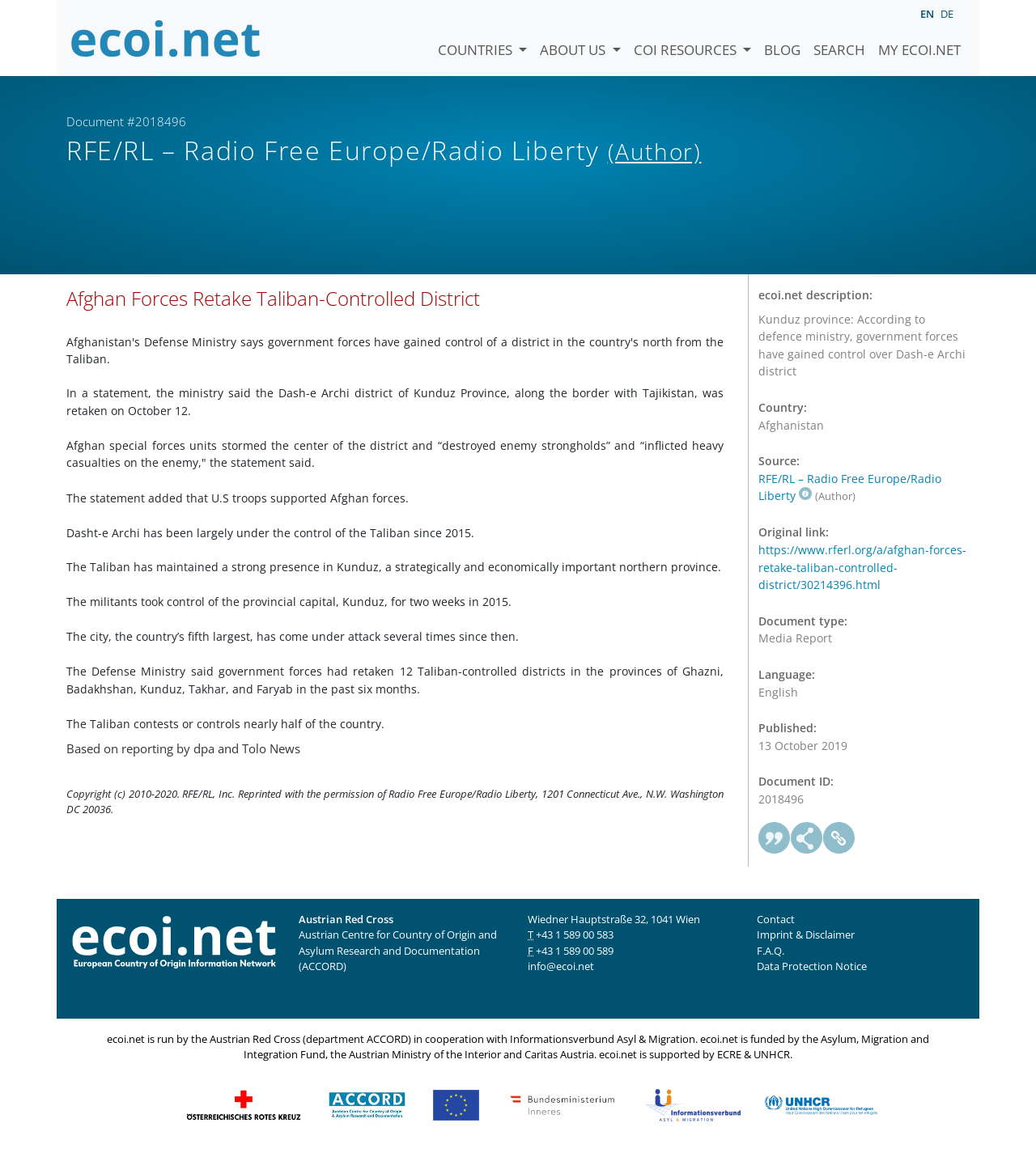Locate the bounding box coordinates of the UI element described by: "parent_node: ecoi.net description: title="Cite as"". The bounding box coordinates should consist of four float numbers between 0 and 1, i.e., [left, top, right, bottom].

[0.732, 0.71, 0.763, 0.738]